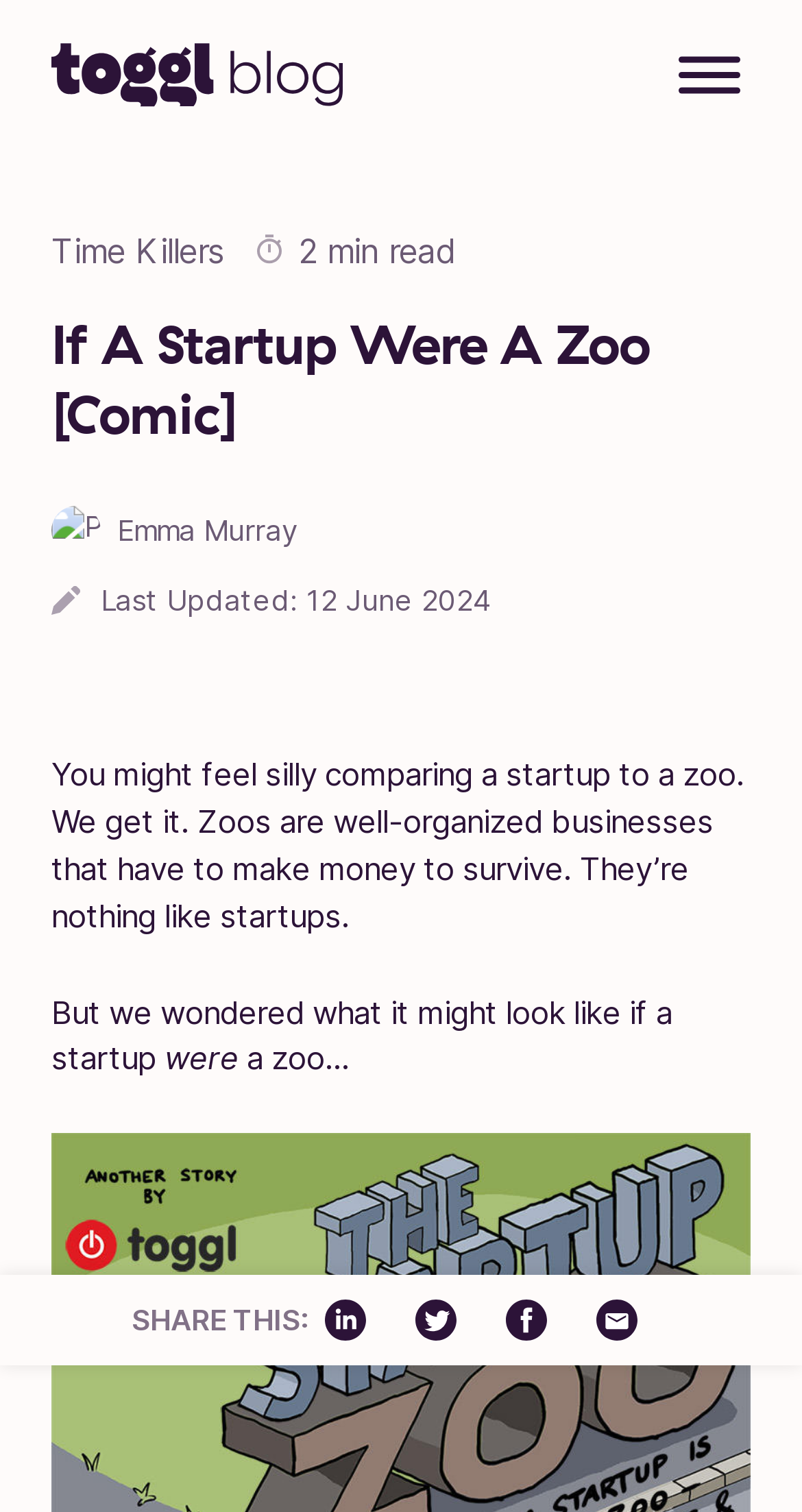Use a single word or phrase to answer this question: 
What is the last updated date of the post?

06 March 2018